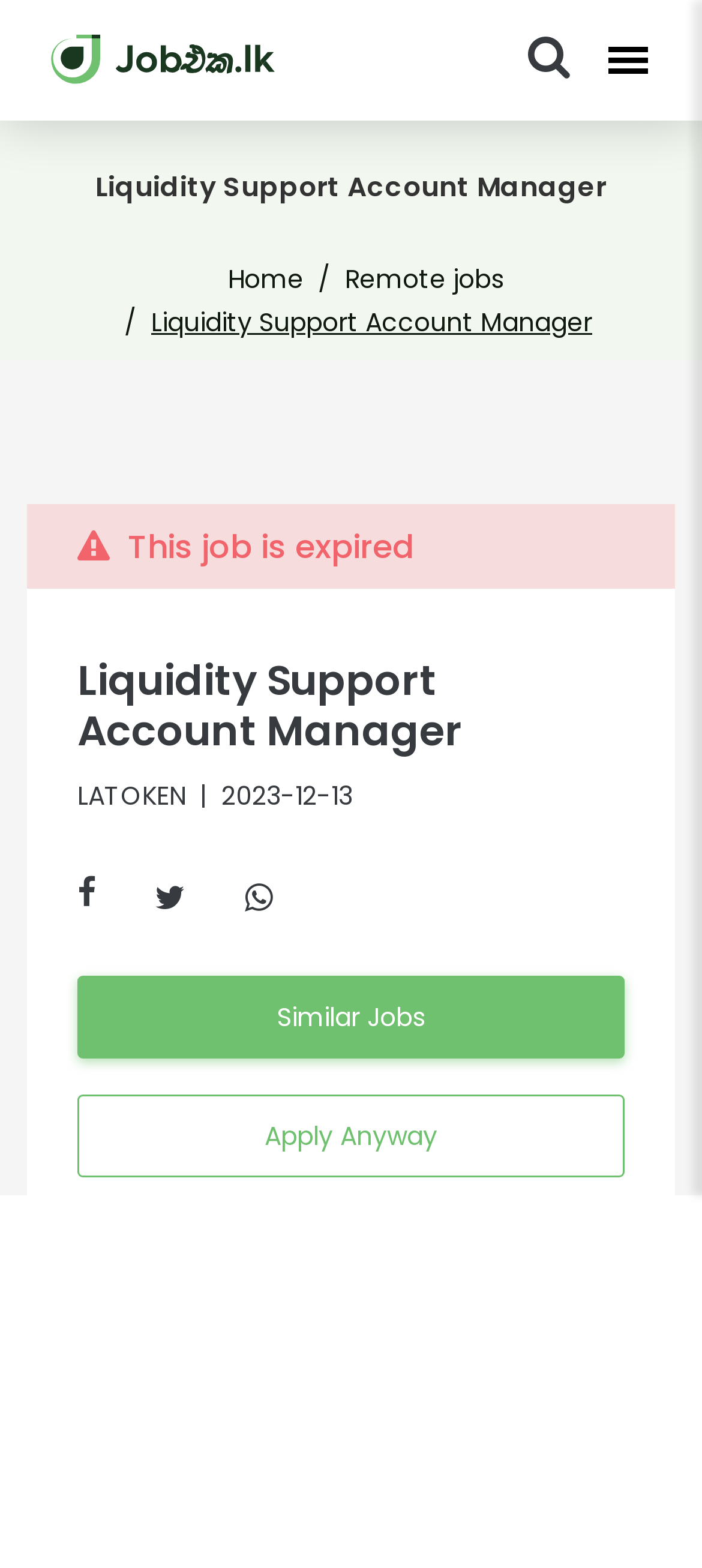What is the company name?
Kindly offer a detailed explanation using the data available in the image.

I found the company name by looking at the StaticText element with the text 'LATOKEN' which is displayed below the job title.